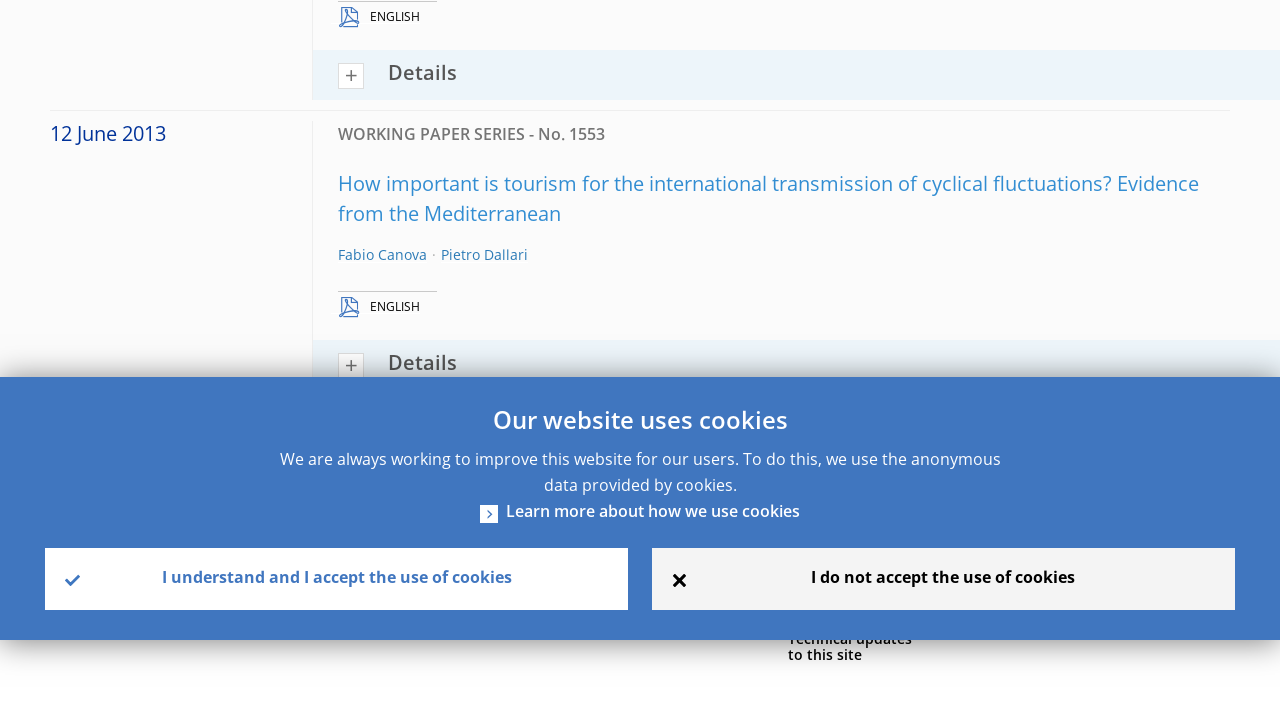Identify the bounding box coordinates for the UI element that matches this description: "Access to documents".

[0.73, 0.78, 0.791, 0.821]